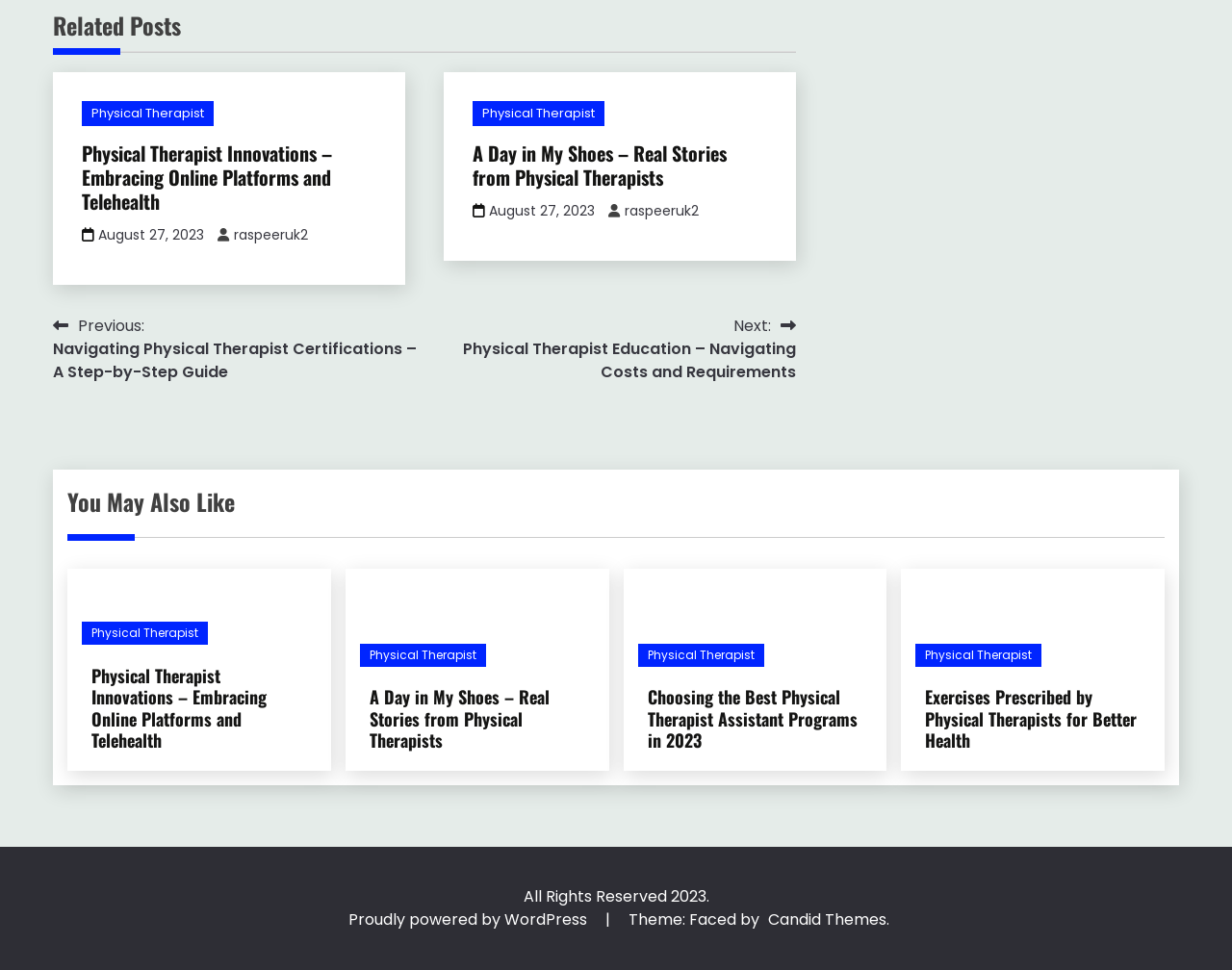How many related posts are shown on this webpage?
Using the details shown in the screenshot, provide a comprehensive answer to the question.

I can see four article sections on the webpage, each with a heading and a link. These sections are labeled as 'You May Also Like' and contain related posts. Therefore, there are four related posts shown on this webpage.